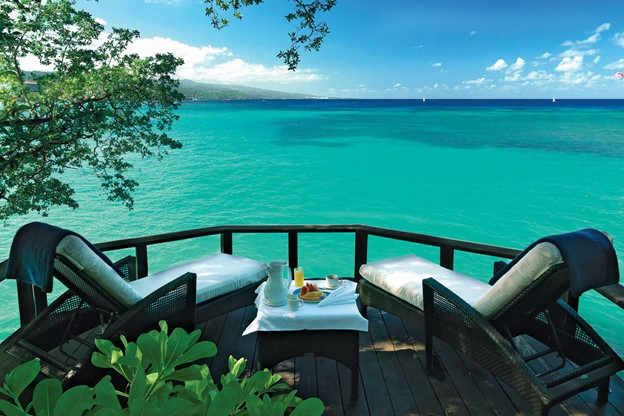Describe the scene in the image with detailed observations.

The image captures a serene and picturesque scene of a tropical getaway, showcasing a stunning view of a vibrant turquoise sea. In the foreground, two comfortable lounge chairs are positioned on a beautifully crafted wooden deck, inviting relaxation and enjoyment of the splendid surroundings. A small table between the chairs holds a delightful breakfast setup, complete with drinks and pastries, perfect for a leisurely morning. The lush greenery surrounding the deck enhances the idyllic atmosphere, while the distant horizon hints at sailboats dotting the sparkling water. This imagery epitomizes the allure of Caribbean vacations, making it clear why these islands are sought after for their enchanting beauty and tranquil ambiance.